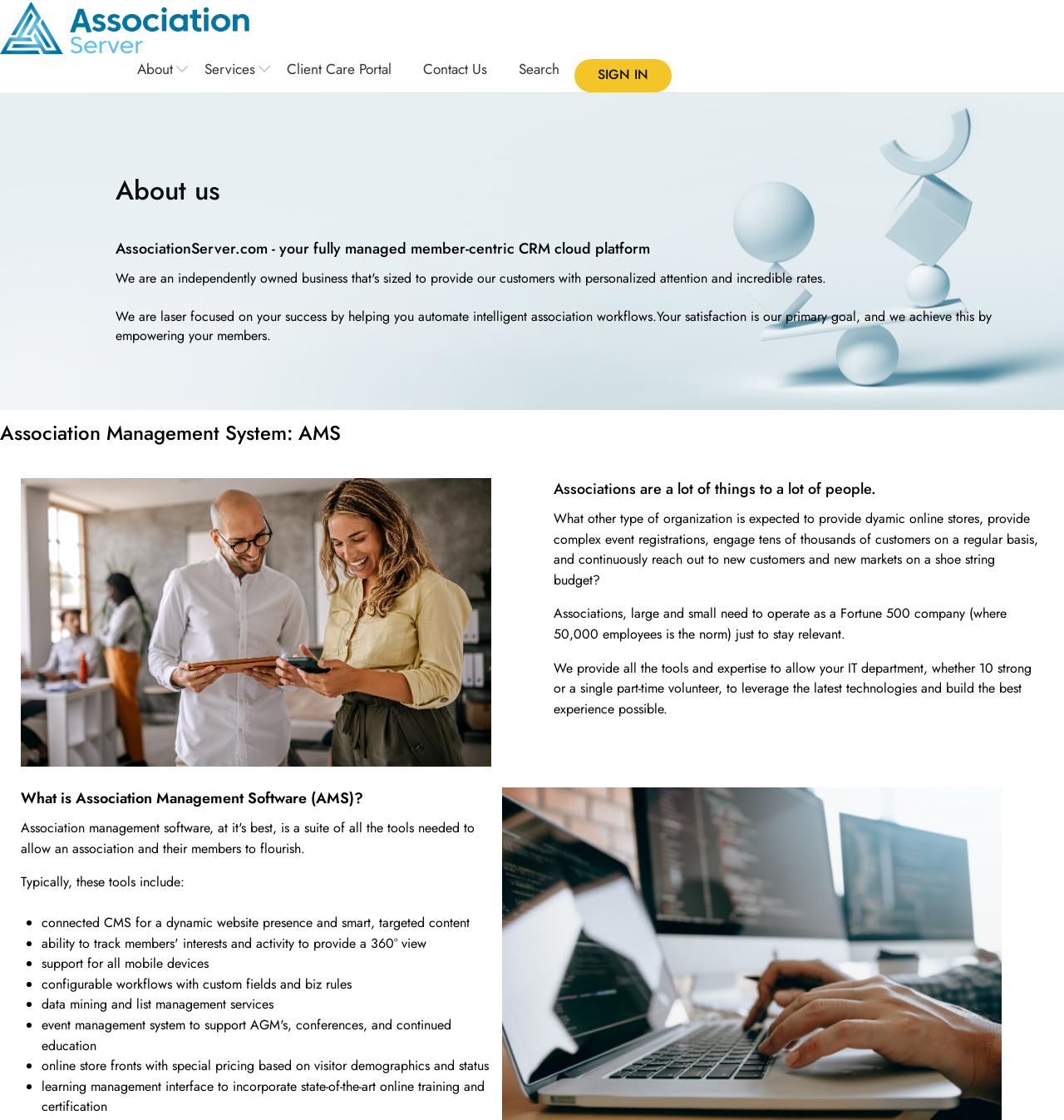Identify the bounding box of the HTML element described as: "Client Care Portal".

[0.255, 0.061, 0.382, 0.078]